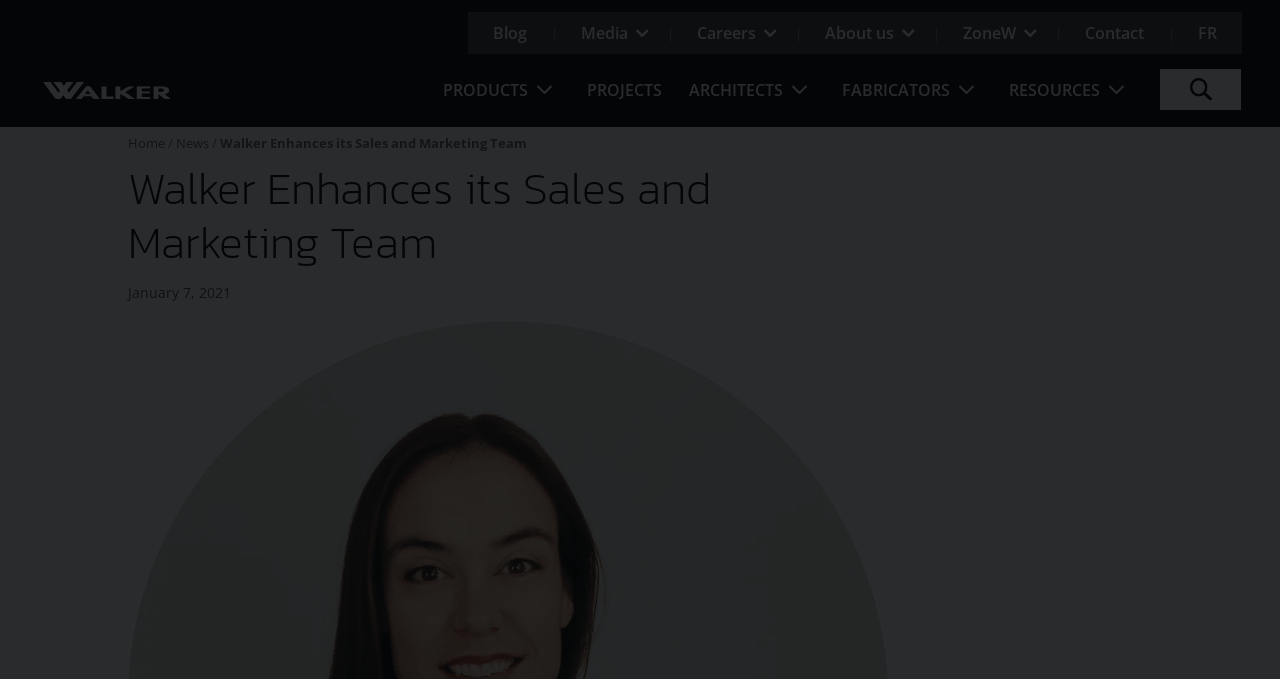Please give a one-word or short phrase response to the following question: 
What is the date of the news article?

January 7, 2021